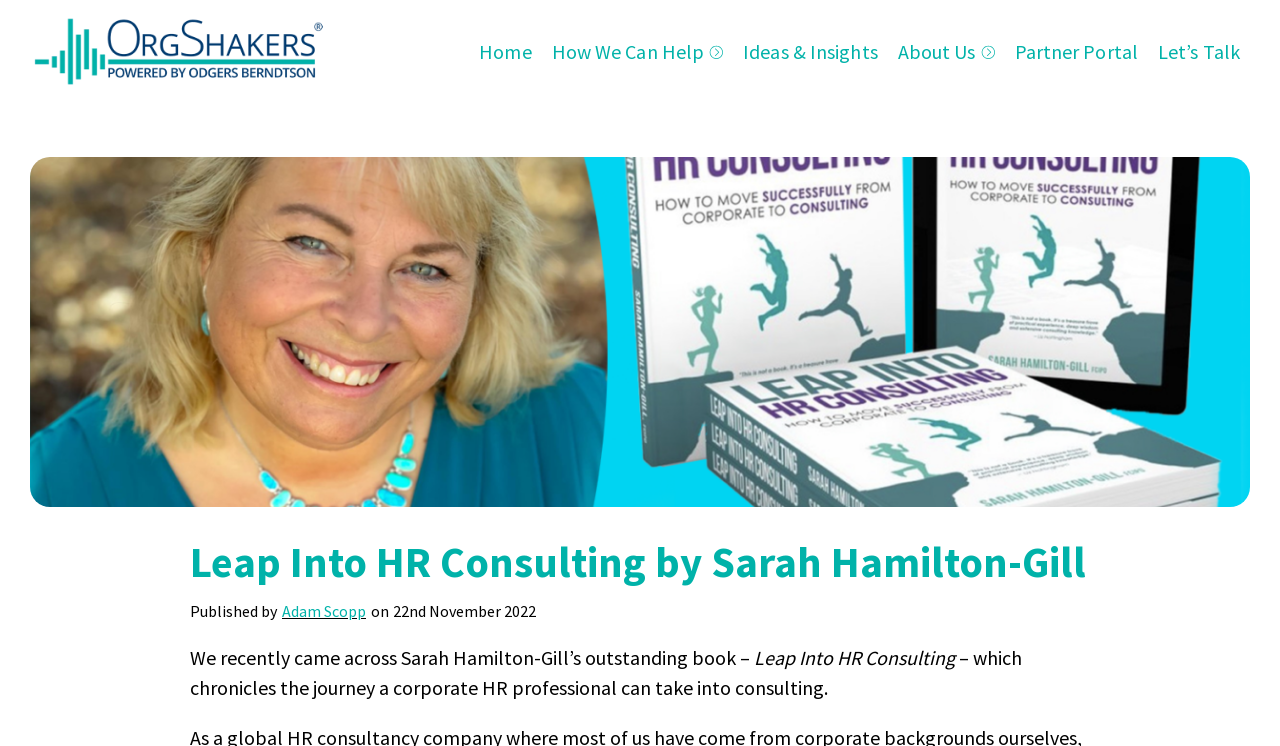Determine the bounding box coordinates for the area that needs to be clicked to fulfill this task: "Contact through Let’s Talk". The coordinates must be given as four float numbers between 0 and 1, i.e., [left, top, right, bottom].

[0.897, 0.049, 0.977, 0.089]